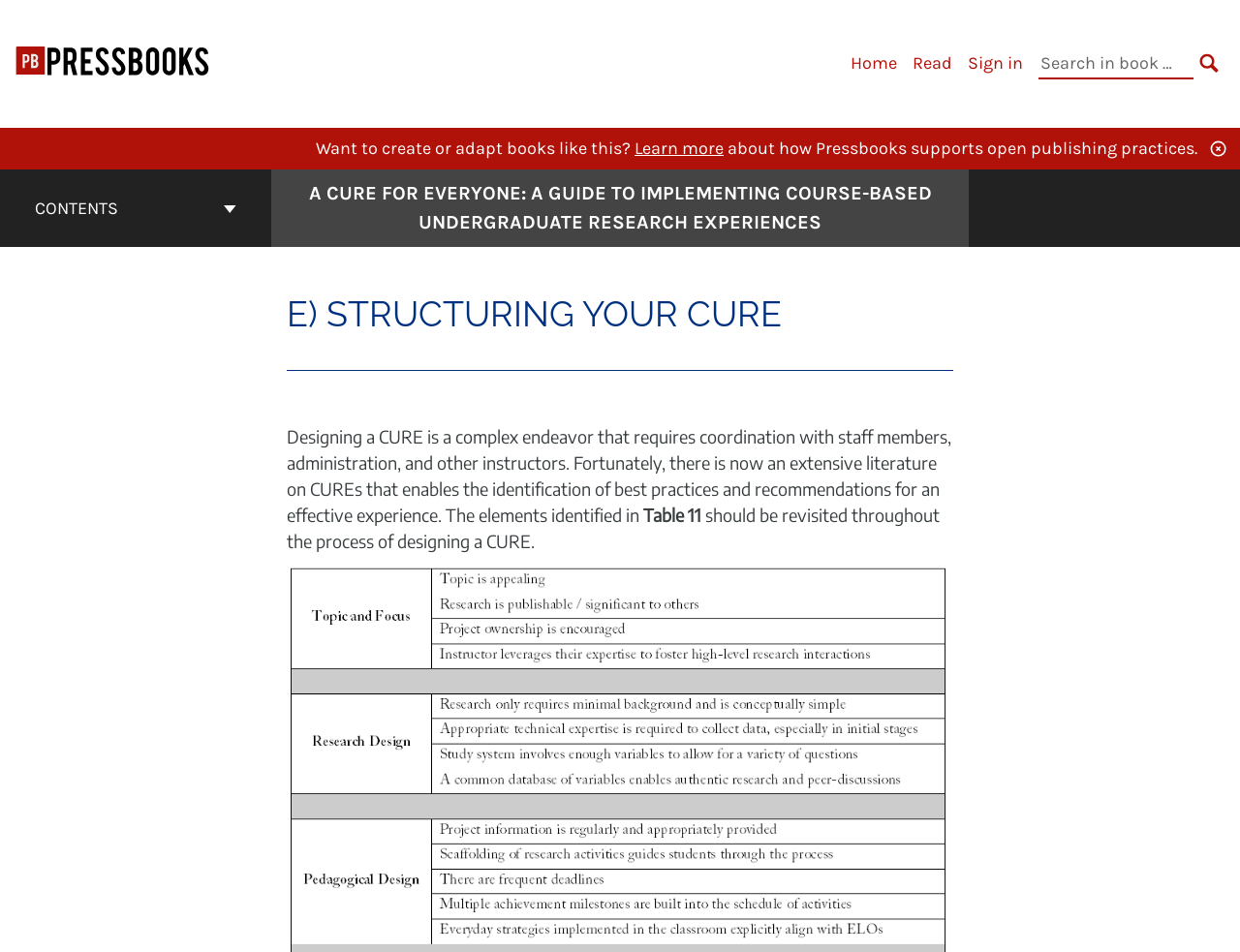Explain the contents of the webpage comprehensively.

This webpage is a guide to implementing Course-based Undergraduate Research Experiences, titled "A CURE for everyone". At the top left corner, there is a logo for Pressbooks, accompanied by a link to "The Ohio State University Pressbooks". 

To the right of the logo, there is a primary navigation menu with links to "Home", "Read", and "Sign in", as well as a search bar with a "SEARCH" button. 

Below the navigation menu, there is a promotional section that encourages users to create or adapt books like this, with a "Learn more" link and a brief description of how Pressbooks supports open publishing practices.

On the left side of the page, there is a book contents navigation menu with a "CONTENTS" button and a link to the cover page of the guide. The cover page link is accompanied by a heading that displays the title of the guide.

The main content of the page is divided into sections, with headings and paragraphs of text. The first section is titled "E) STRUCTURING YOUR CURE" and discusses the process of designing a Course-based Undergraduate Research Experience, including the identification of best practices and recommendations. There is also a reference to "Table 11" in the text.